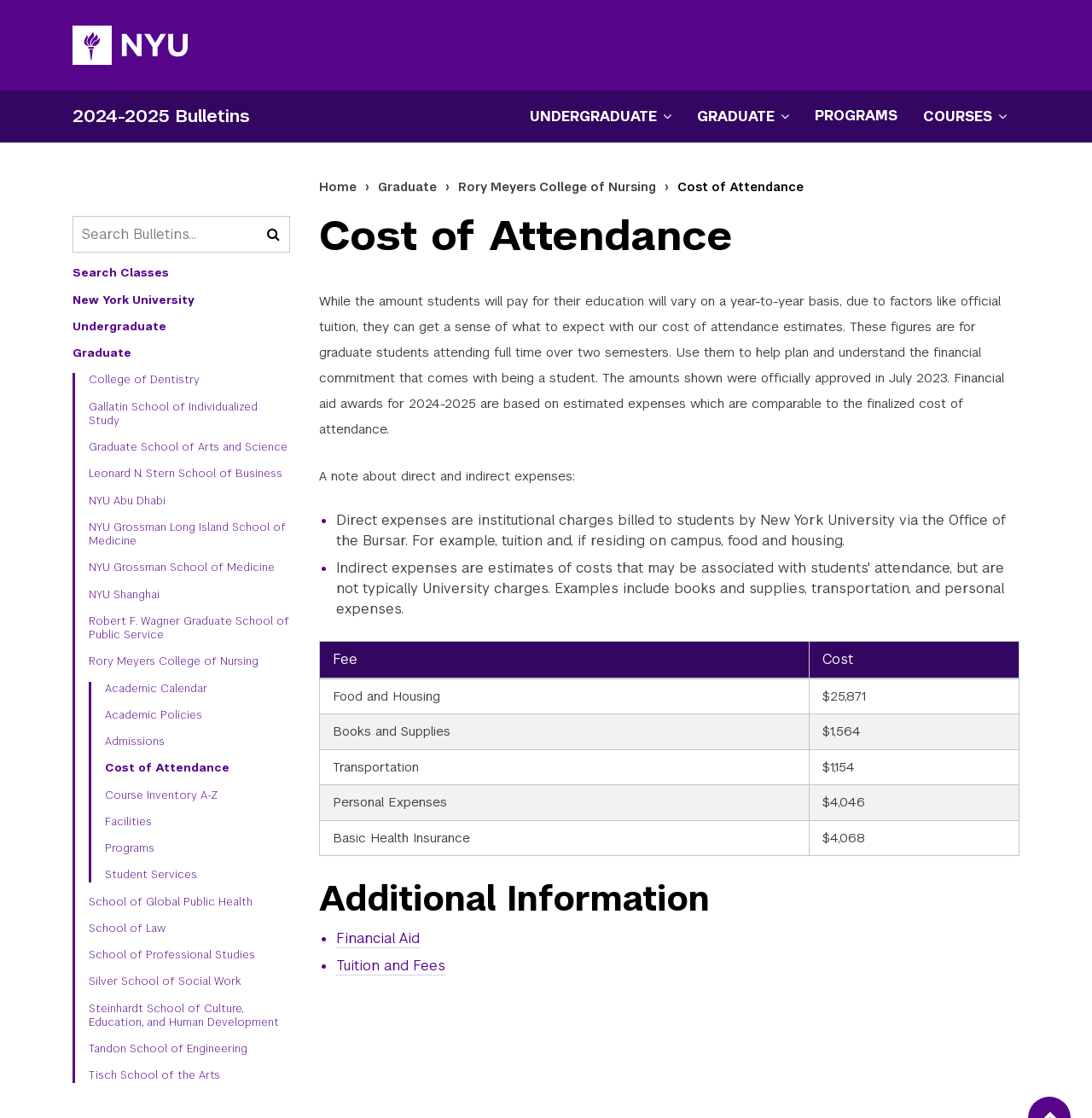Please answer the following question as detailed as possible based on the image: 
What is the purpose of the cost of attendance estimates?

According to the webpage, the cost of attendance estimates are provided to help students plan and understand the financial commitment that comes with being a student.